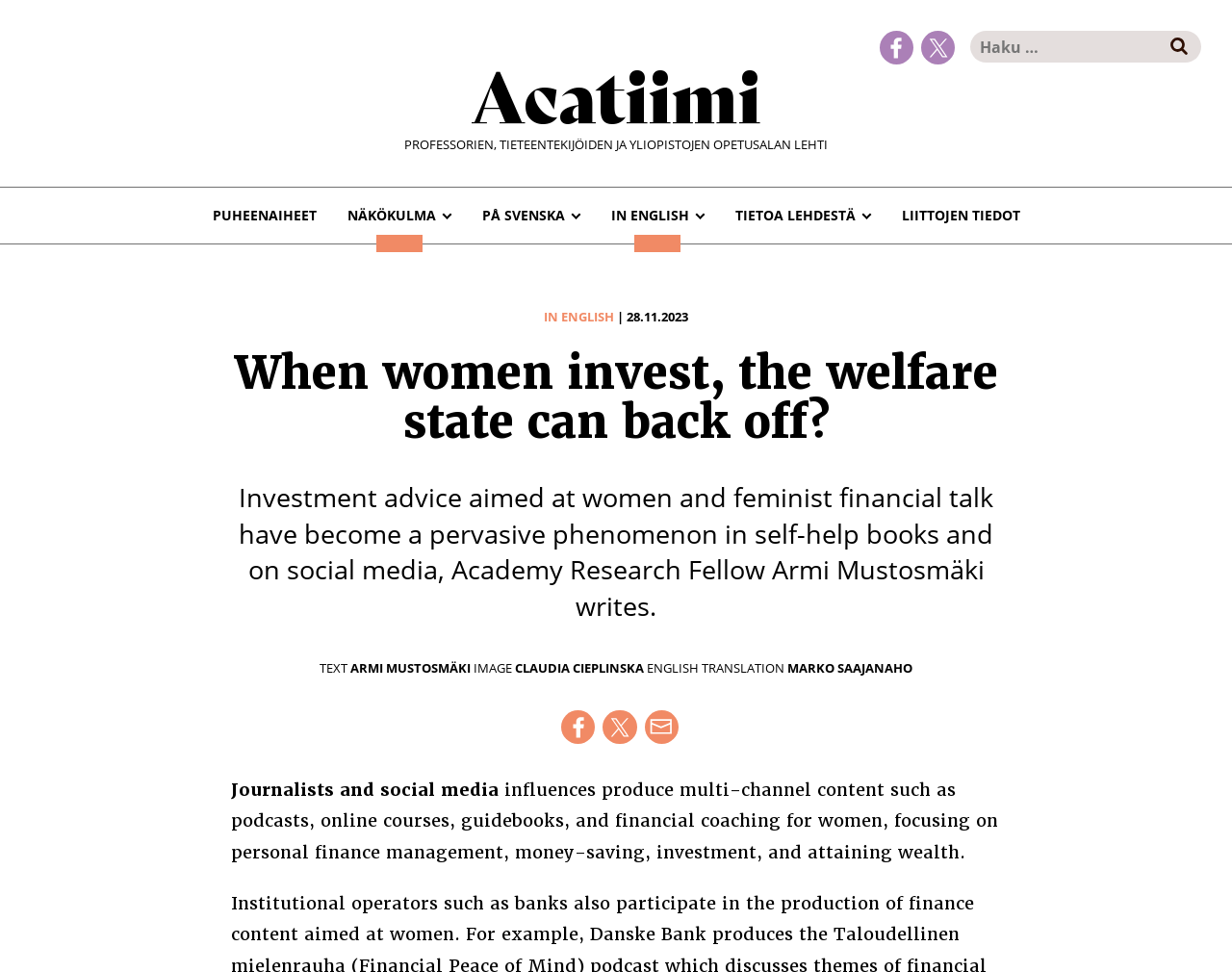Determine the title of the webpage and give its text content.

When women invest, the welfare state can back off?